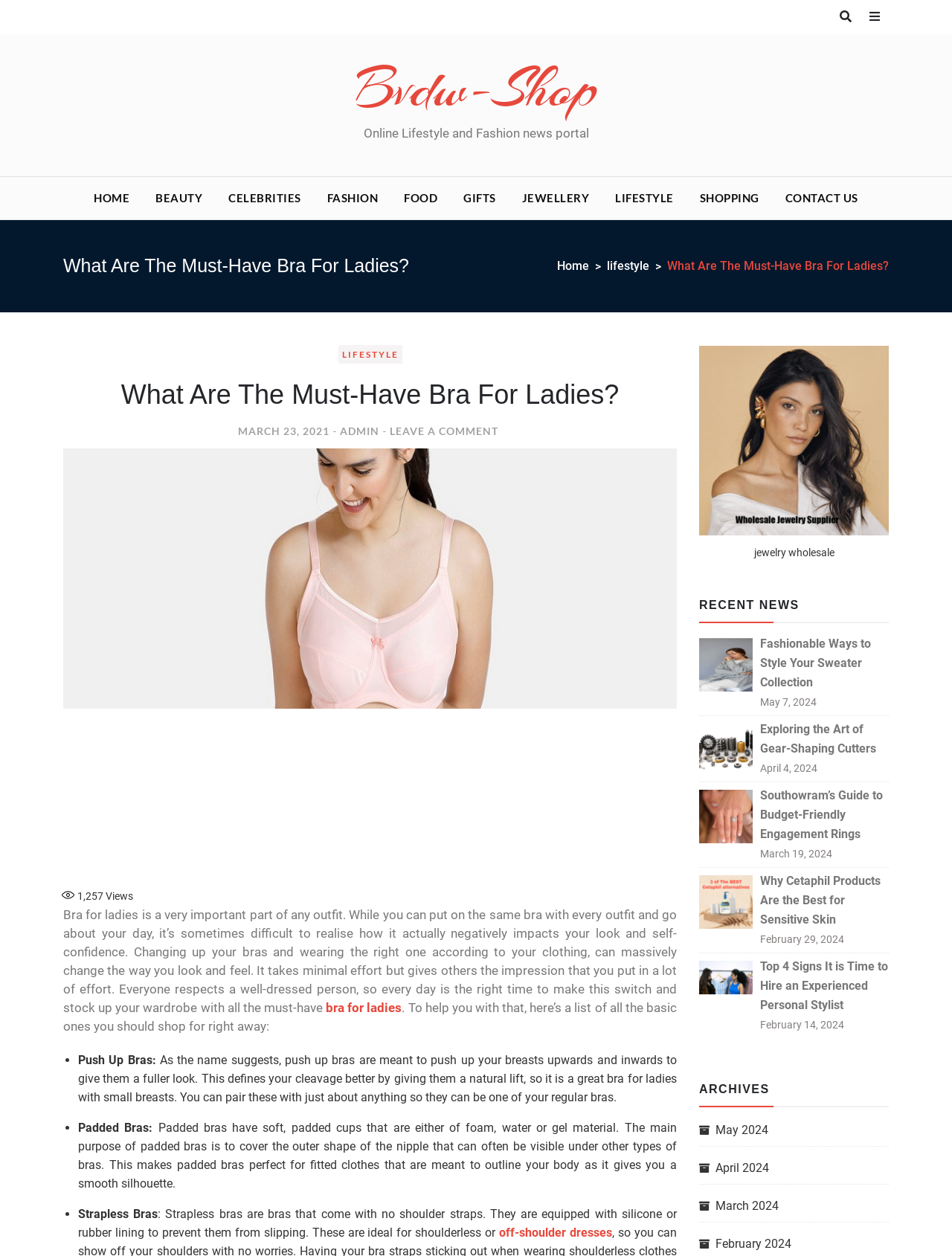Please locate the bounding box coordinates of the element that should be clicked to complete the given instruction: "Click on the 'HOME' link".

[0.086, 0.141, 0.149, 0.175]